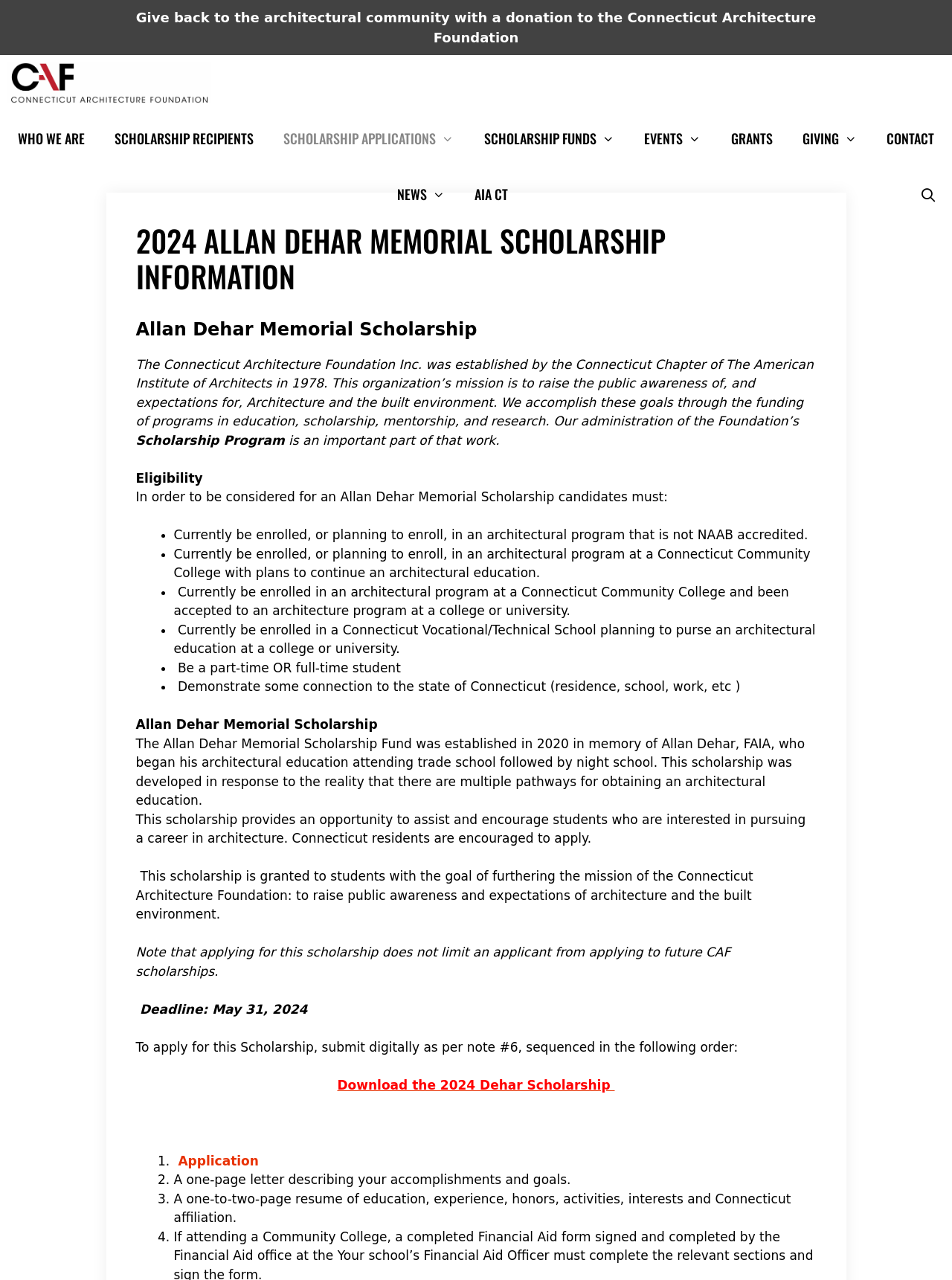Give the bounding box coordinates for the element described by: "Giveaways".

None